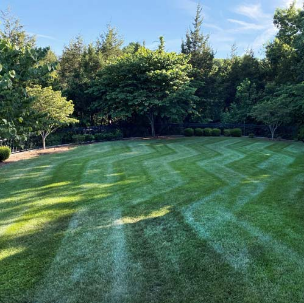Answer the following query with a single word or phrase:
What type of design is formed on the lawn?

Zigzag